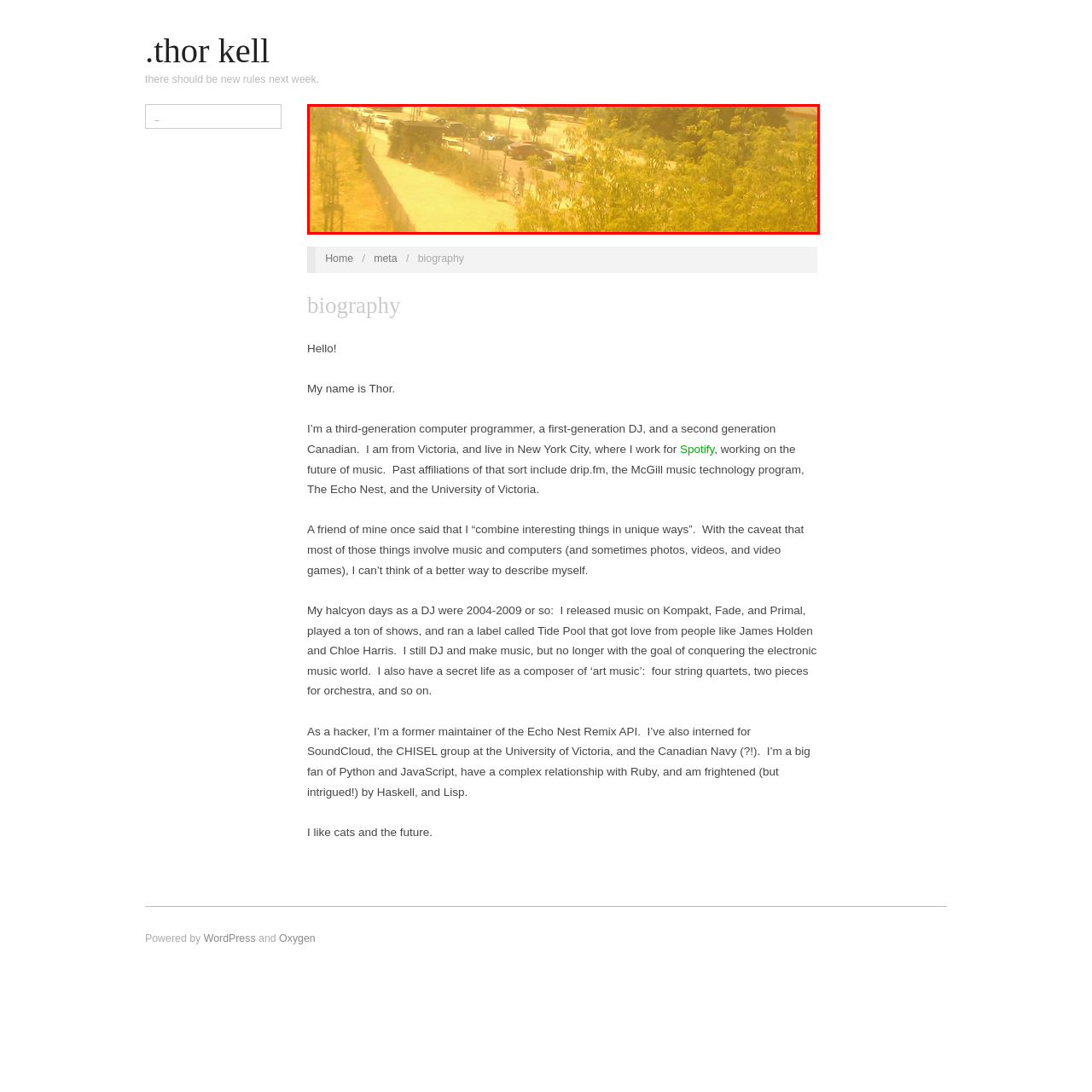Look at the image inside the red boundary and respond to the question with a single word or phrase: What is the atmosphere in the image?

Lively